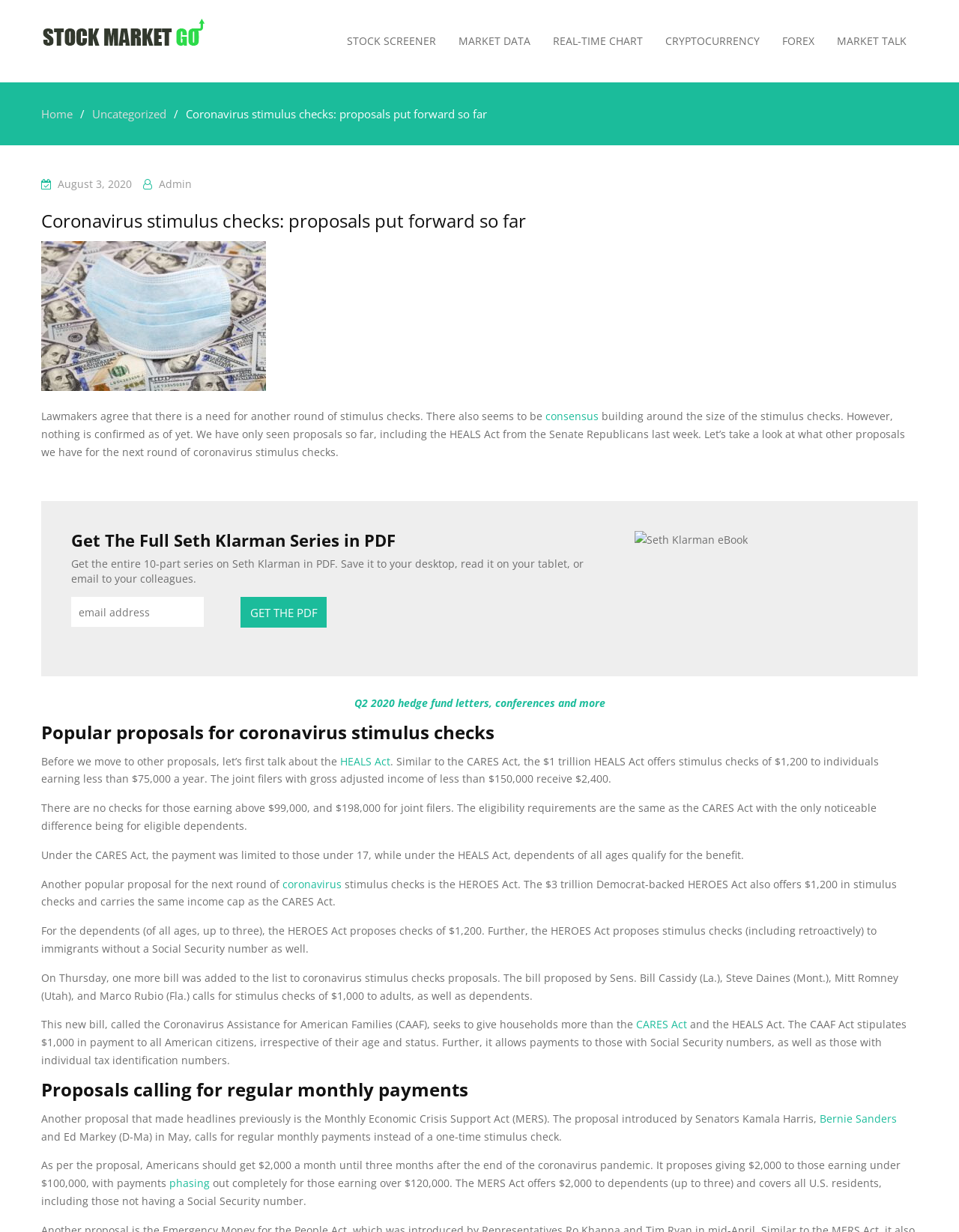Pinpoint the bounding box coordinates of the element you need to click to execute the following instruction: "Learn about the HEROES Act". The bounding box should be represented by four float numbers between 0 and 1, in the format [left, top, right, bottom].

[0.295, 0.712, 0.356, 0.723]